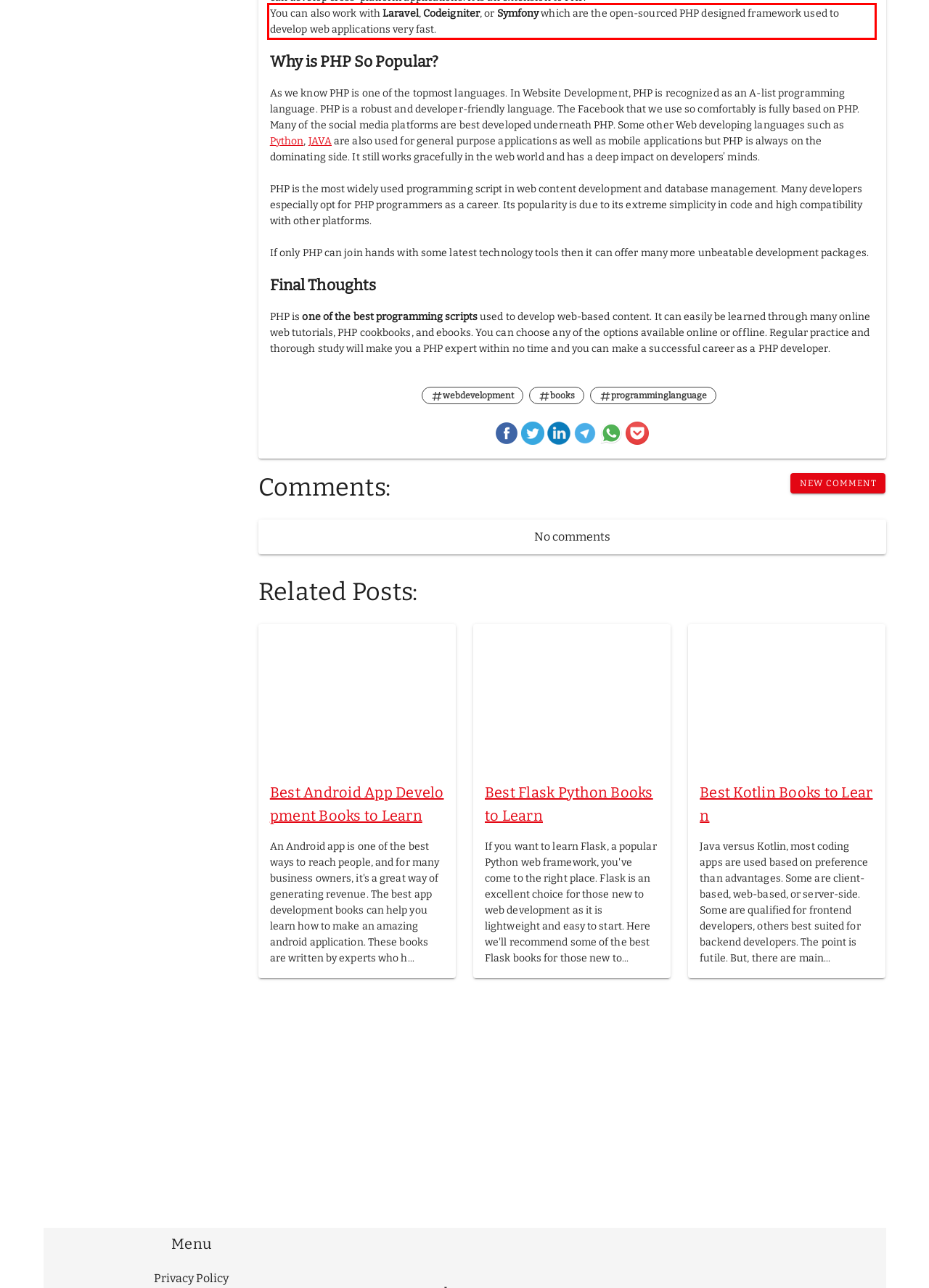You have a screenshot with a red rectangle around a UI element. Recognize and extract the text within this red bounding box using OCR.

You can also work with Laravel, Codeigniter, or Symfony which are the open-sourced PHP designed framework used to develop web applications very fast.